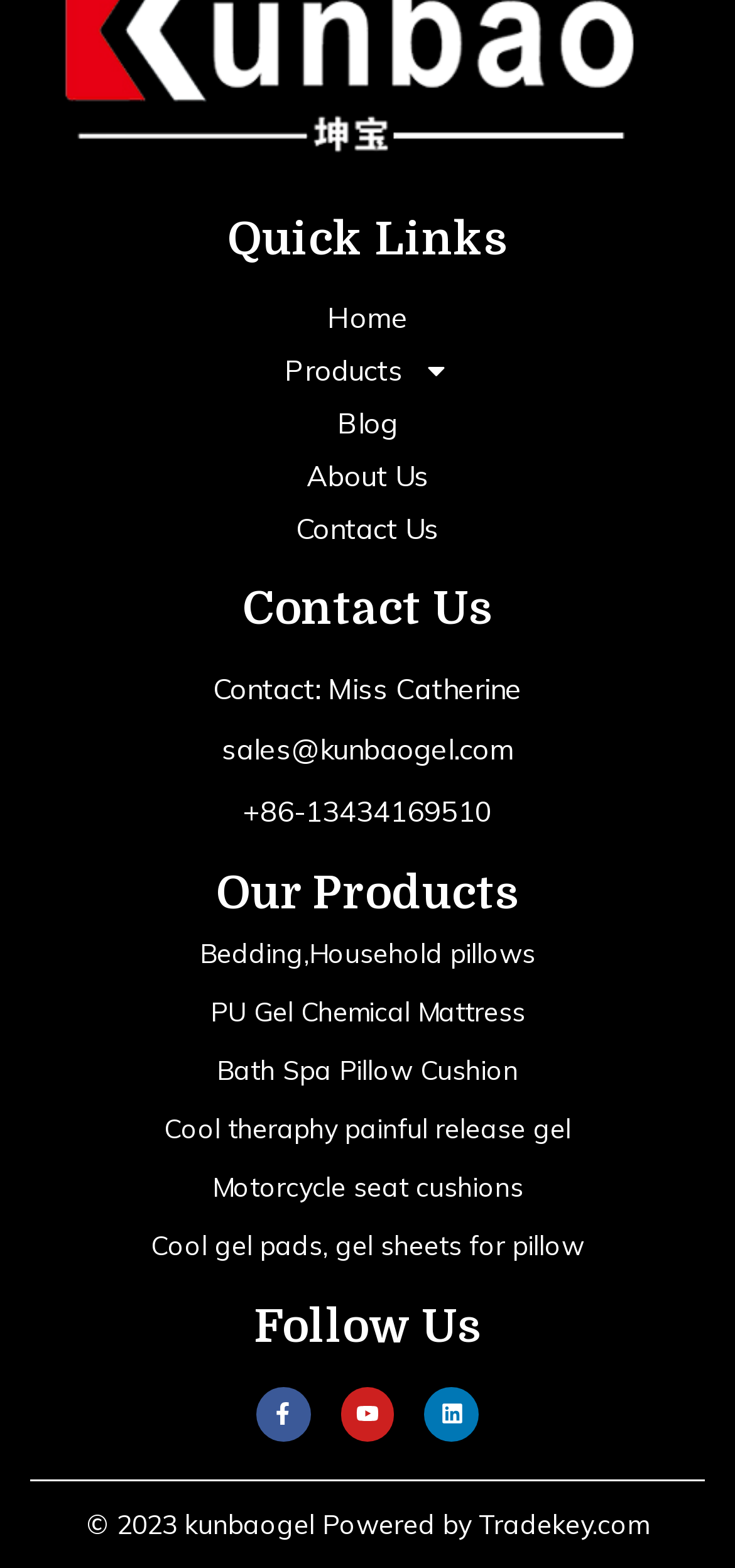Provide a one-word or short-phrase answer to the question:
What is the contact email?

sales@kunbaogel.com